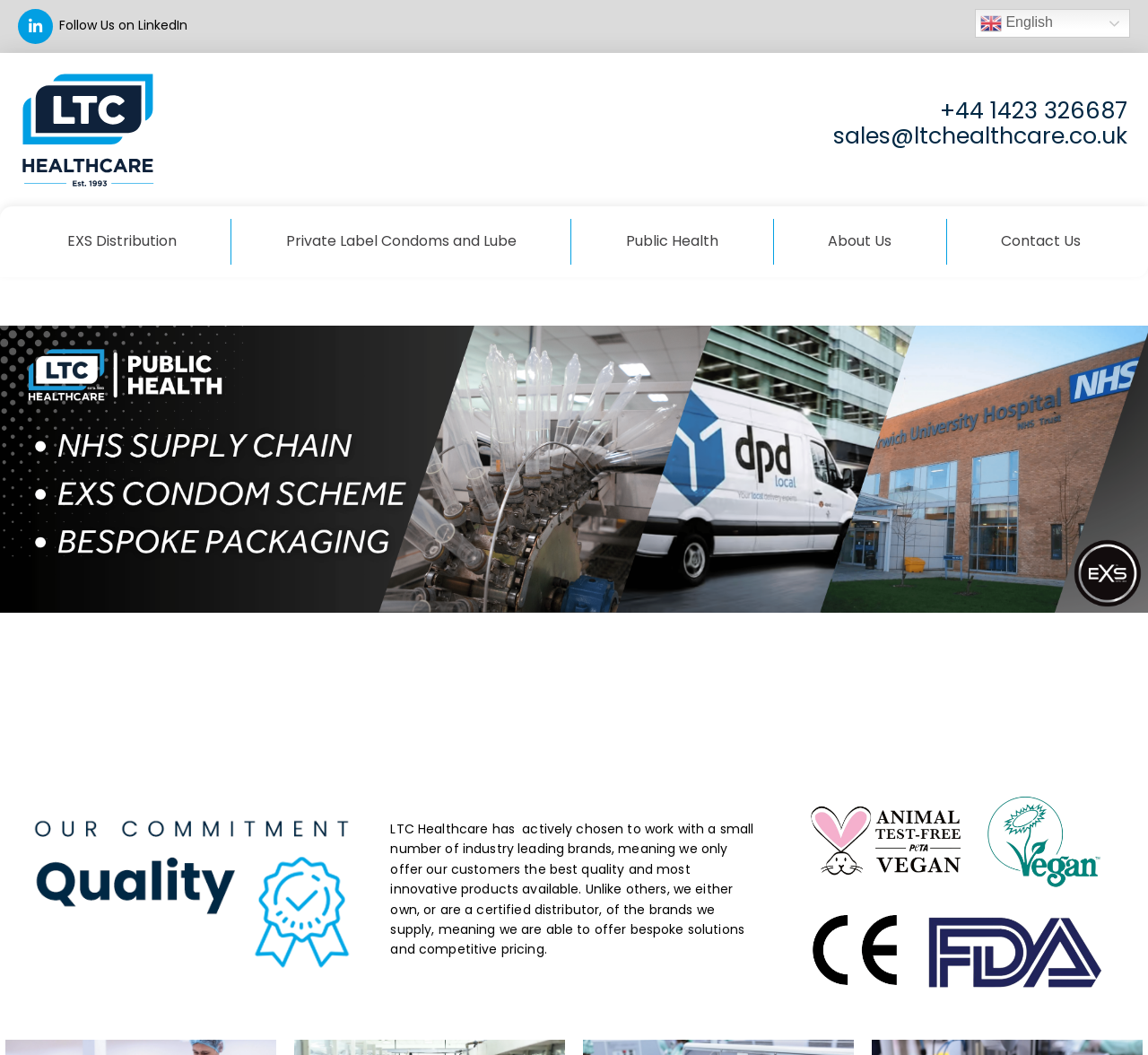What is the company's brand logo?
Answer the question with a detailed explanation, including all necessary information.

I found the brand logo by looking at the image element with the text 'ltc healthcare brand logo' which is located at the top left corner of the webpage.